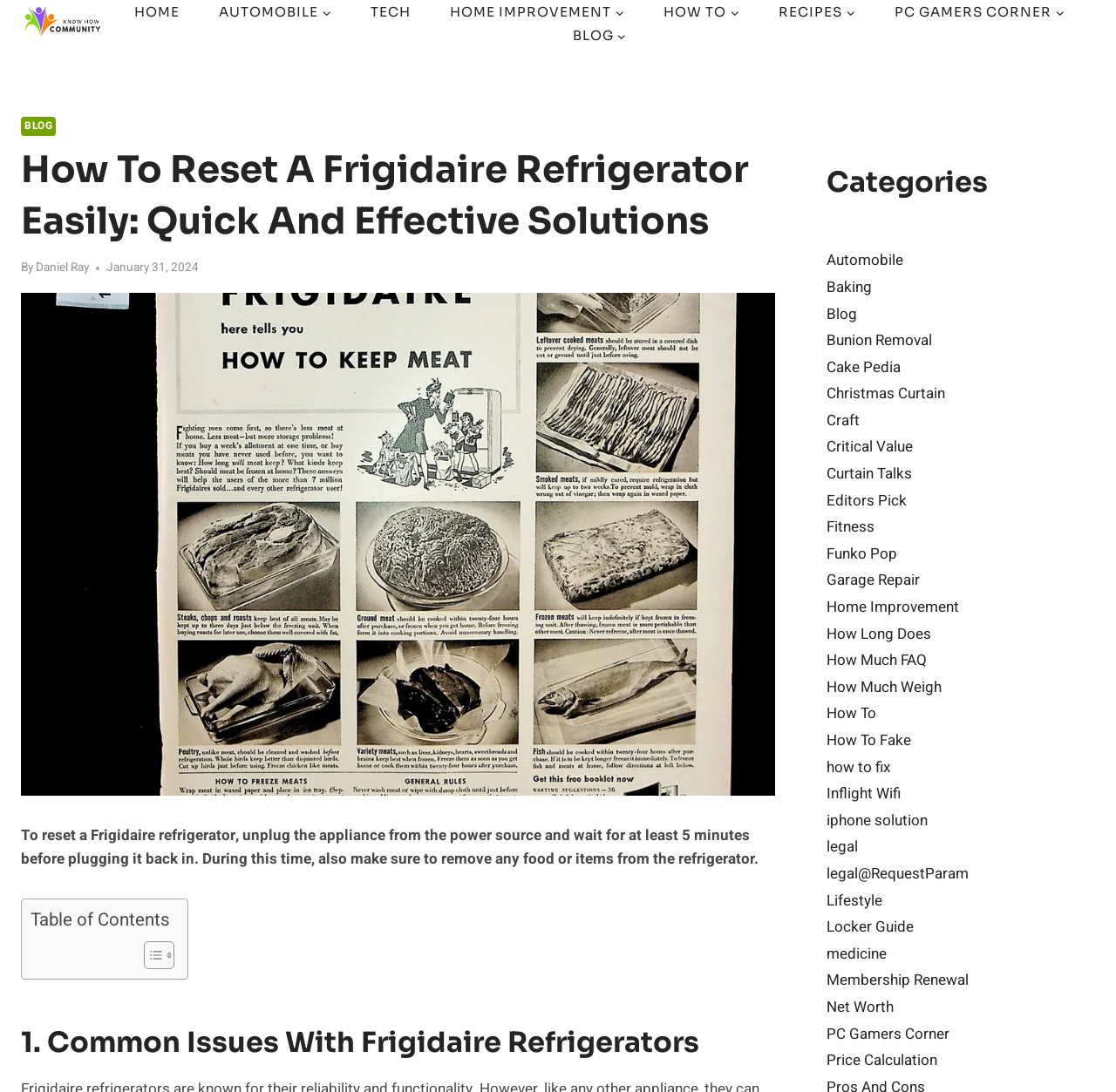Write an exhaustive caption that covers the webpage's main aspects.

This webpage is about resetting a Frigidaire refrigerator, with a focus on providing quick and effective solutions. At the top left corner, there is a logo and a primary navigation menu with 8 links, including "HOME", "AUTOMOBILE", "TECH", and "HOW TO". Below the navigation menu, there is a header section with a title "How To Reset A Frigidaire Refrigerator Easily: Quick And Effective Solutions" and a byline "By Daniel Ray" with a timestamp "January 31, 2024". 

To the right of the header section, there is an image related to resetting a Frigidaire refrigerator. Below the image, there is a brief introduction to resetting a Frigidaire refrigerator, which involves unplugging the appliance and waiting for at least 5 minutes before plugging it back in.

Further down the page, there is a table of contents section with a toggle button. The main content of the page is divided into sections, with the first section titled "1. Common Issues With Frigidaire Refrigerators". 

On the right side of the page, there is a categories section with 30 links to various topics, including "Automobile", "Baking", "Blog", and "Home Improvement". At the bottom right corner of the page, there is a "Scroll to top" button.